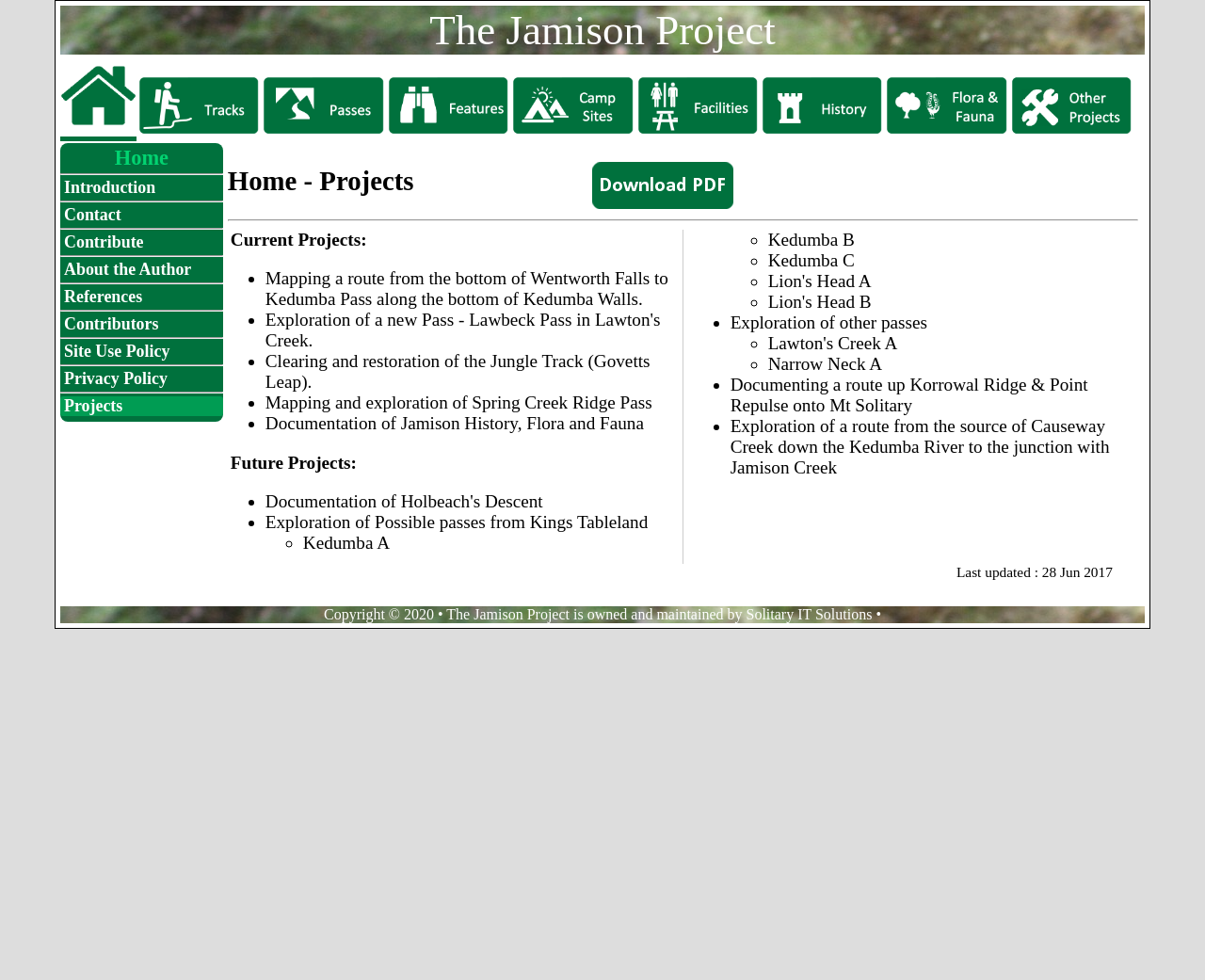What is the last updated date of the webpage?
Look at the image and respond with a one-word or short-phrase answer.

28 Jun 2017